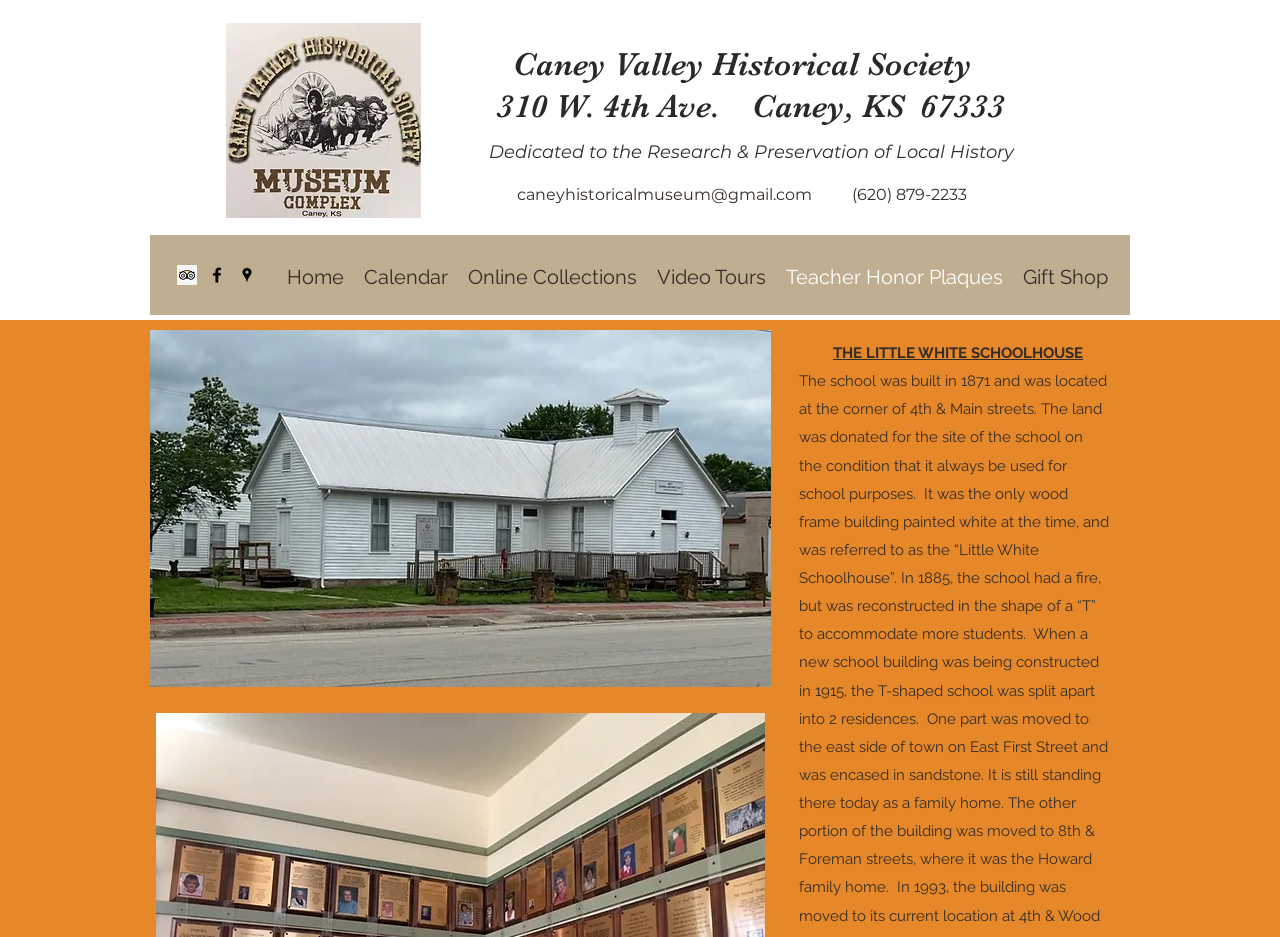What is the name of the image at the bottom of the page?
From the screenshot, provide a brief answer in one word or phrase.

schoolhouse May 2023.jpg